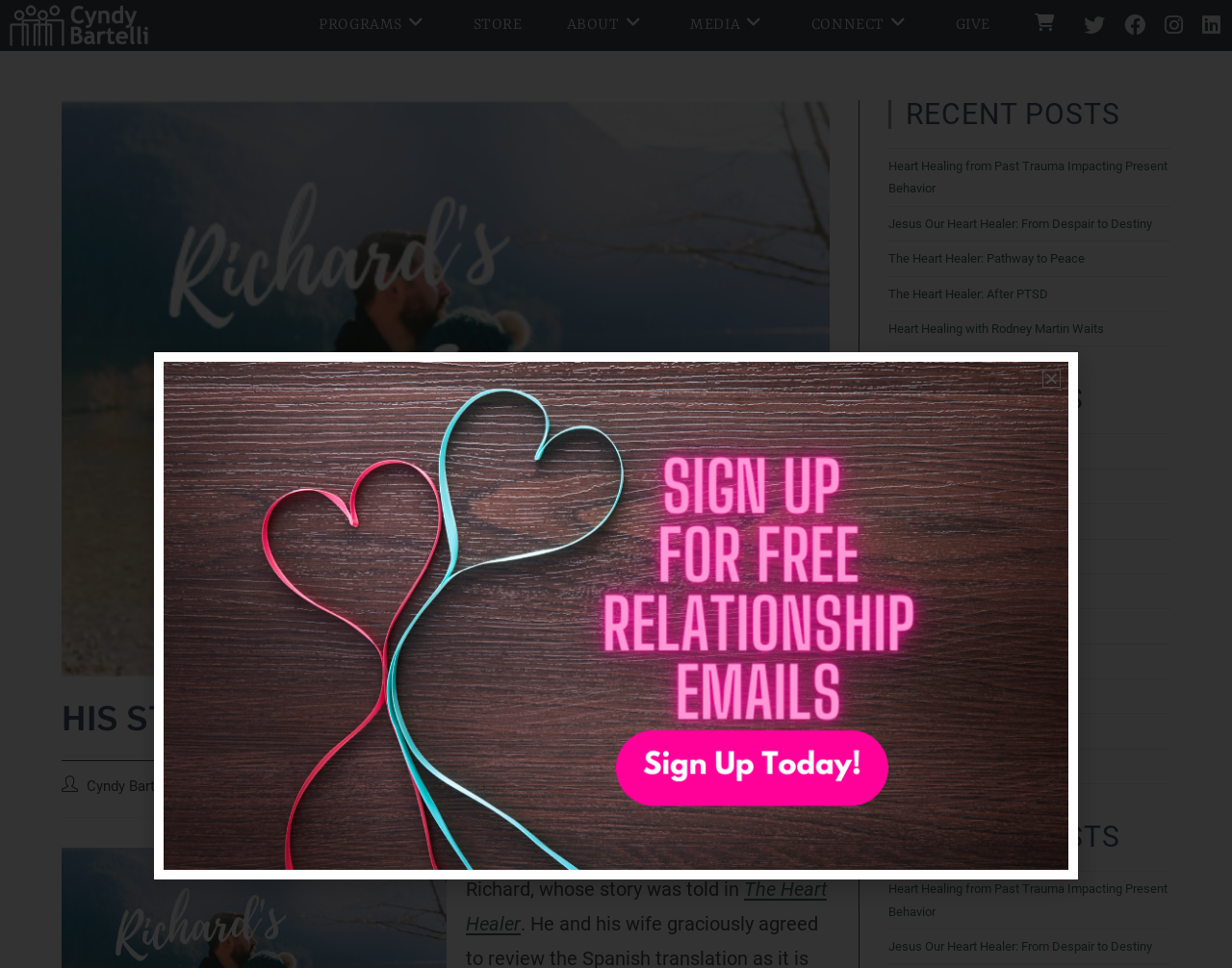Could you highlight the region that needs to be clicked to execute the instruction: "Read the blog post 'Heart Healing from Past Trauma Impacting Present Behavior'"?

[0.721, 0.164, 0.948, 0.202]